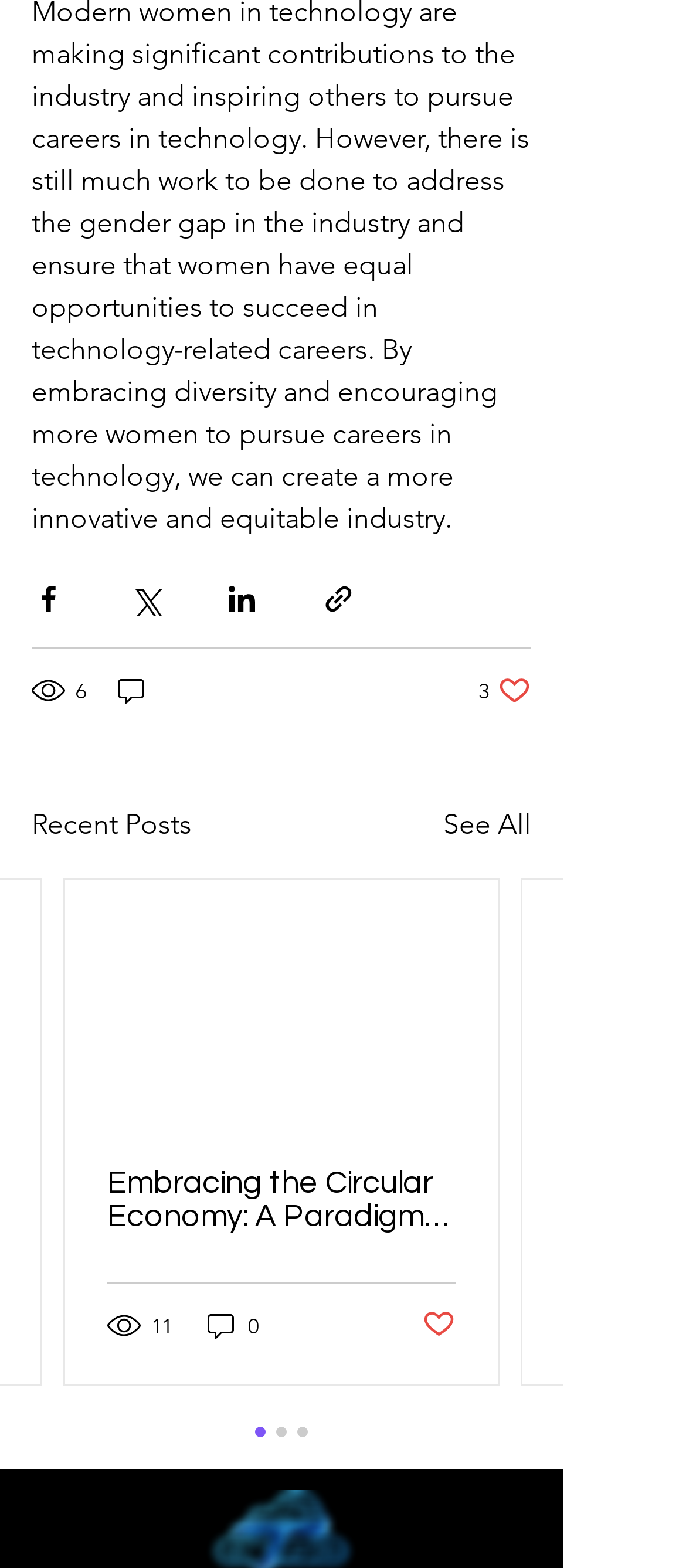Please specify the bounding box coordinates of the region to click in order to perform the following instruction: "View recent posts".

[0.046, 0.513, 0.279, 0.54]